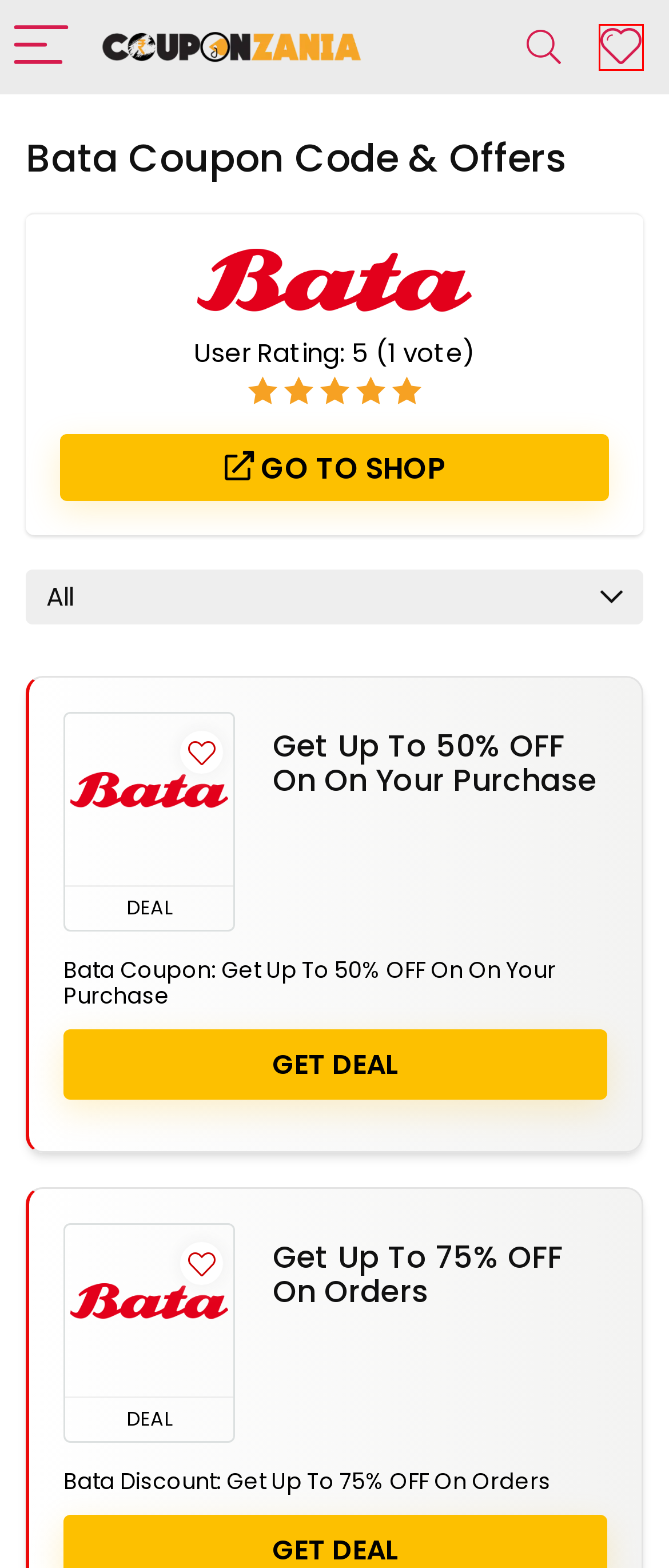You are provided with a screenshot of a webpage that includes a red rectangle bounding box. Please choose the most appropriate webpage description that matches the new webpage after clicking the element within the red bounding box. Here are the candidates:
A. Cloudways Coupons & Discount: Flat 55% OFF | Jun 2024
B. Wishlist | CouponZania
C. Bata Coupon: Get Up To 50% OFF On On Your Purchase
D. Bata Discount: Get Up To 75% OFF On Orders
E. Republic Day Sale, Deals & Offers 2024: Up To 85% OFF 🔥
F. Privacy Policy | CouponZania
G. Contact | CouponZania
H. The Best Days To Shop In 2024 - Save Big!! | CouponZania

B